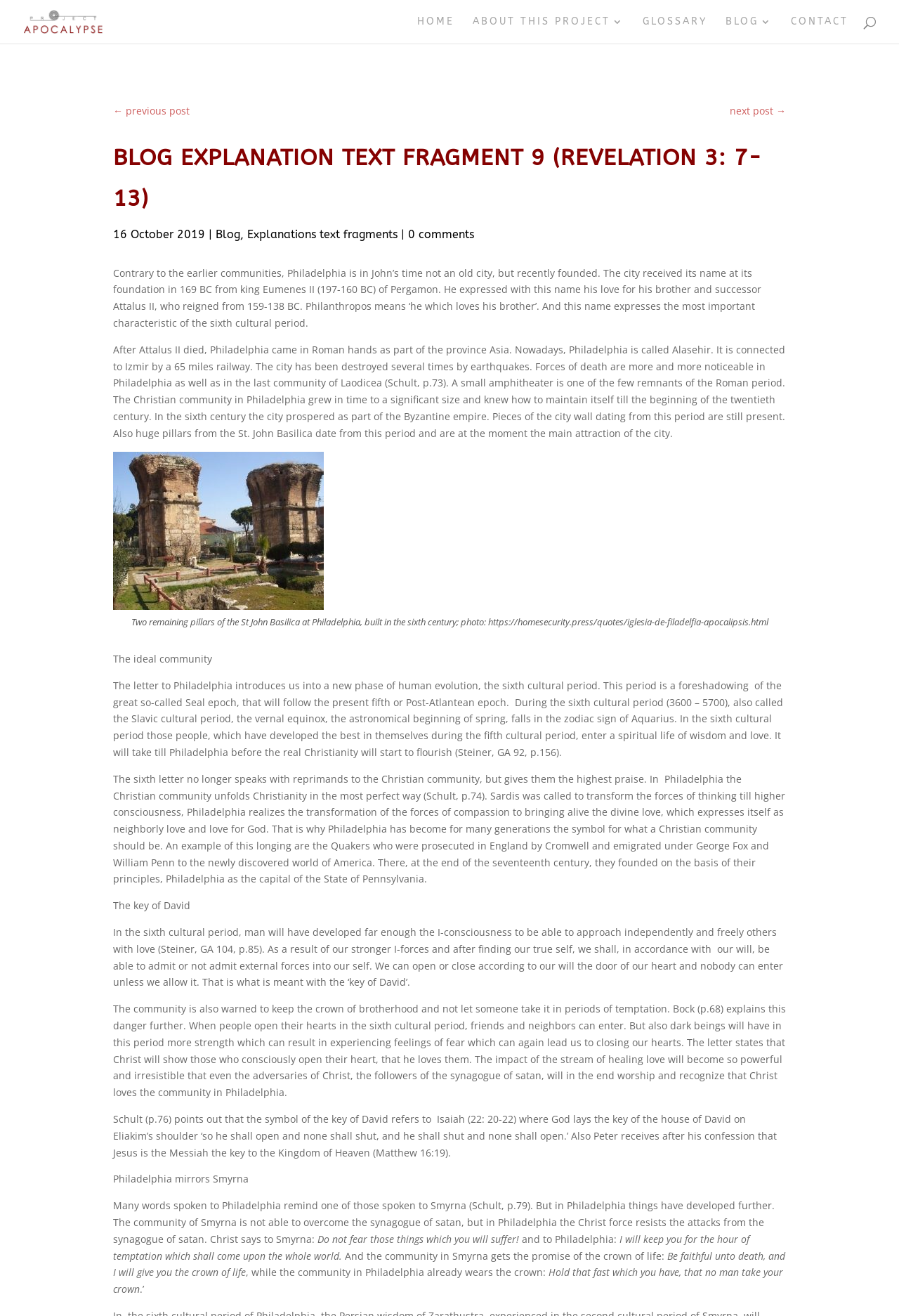What is the cultural period mentioned in the blog post?
Based on the visual details in the image, please answer the question thoroughly.

The cultural period can be found in the blog post content, where it is mentioned as 'the sixth cultural period' or 'Slavic cultural period'. This period is described as a time when people will develop spiritually and live in wisdom and love.